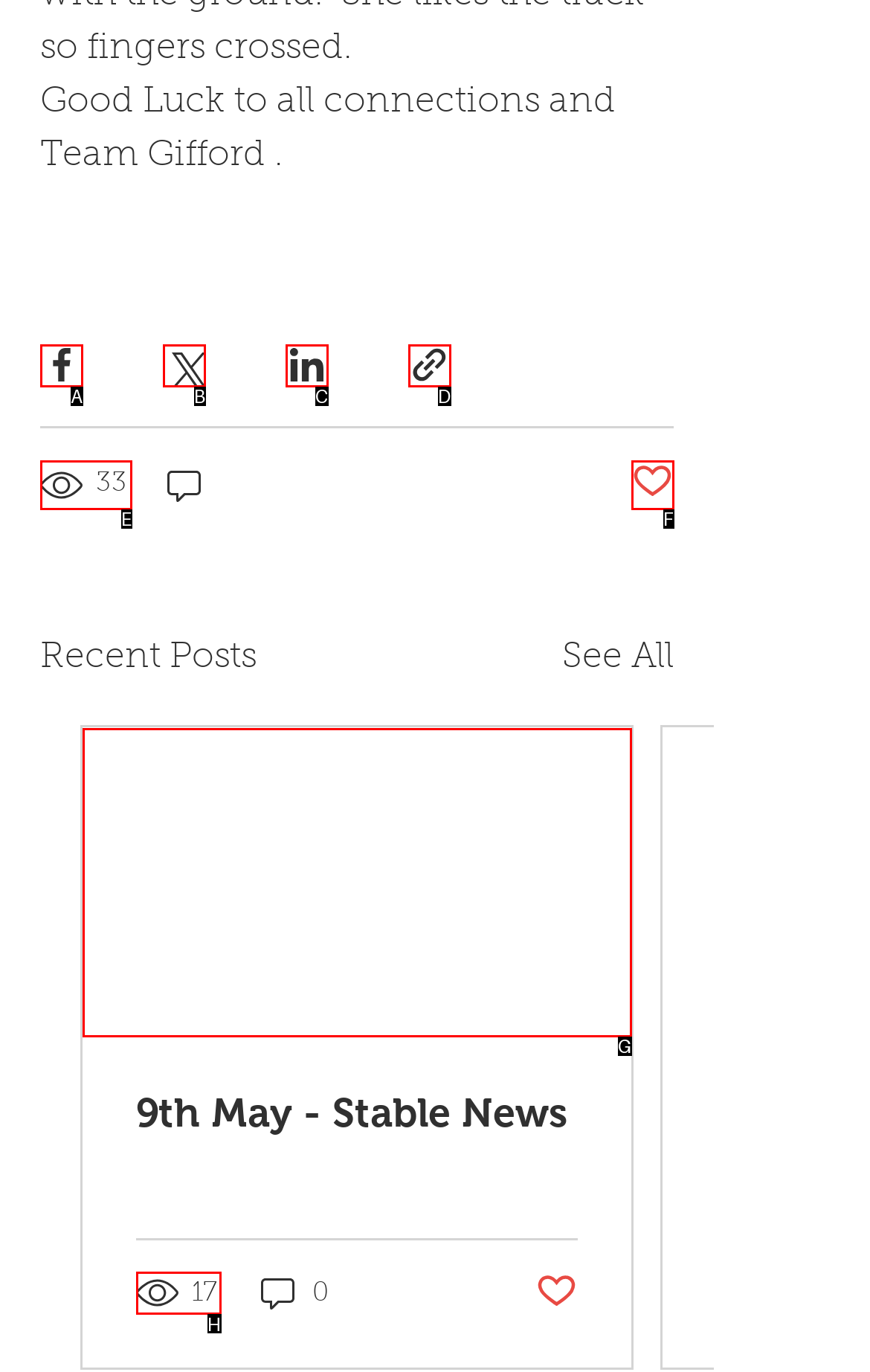Identify the option that best fits this description: Post not marked as liked
Answer with the appropriate letter directly.

F